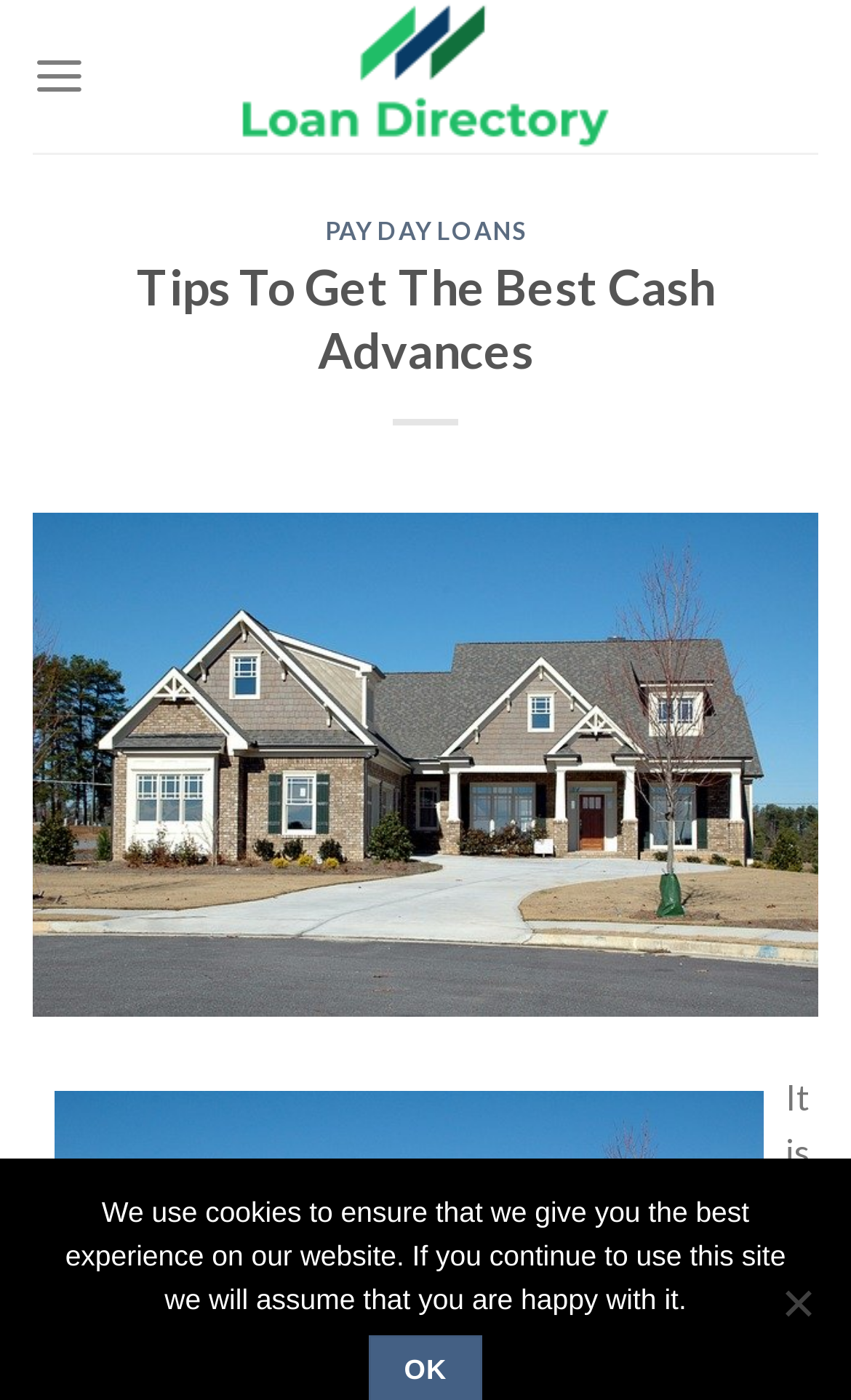How many headings are under the main menu?
Based on the image, give a one-word or short phrase answer.

2